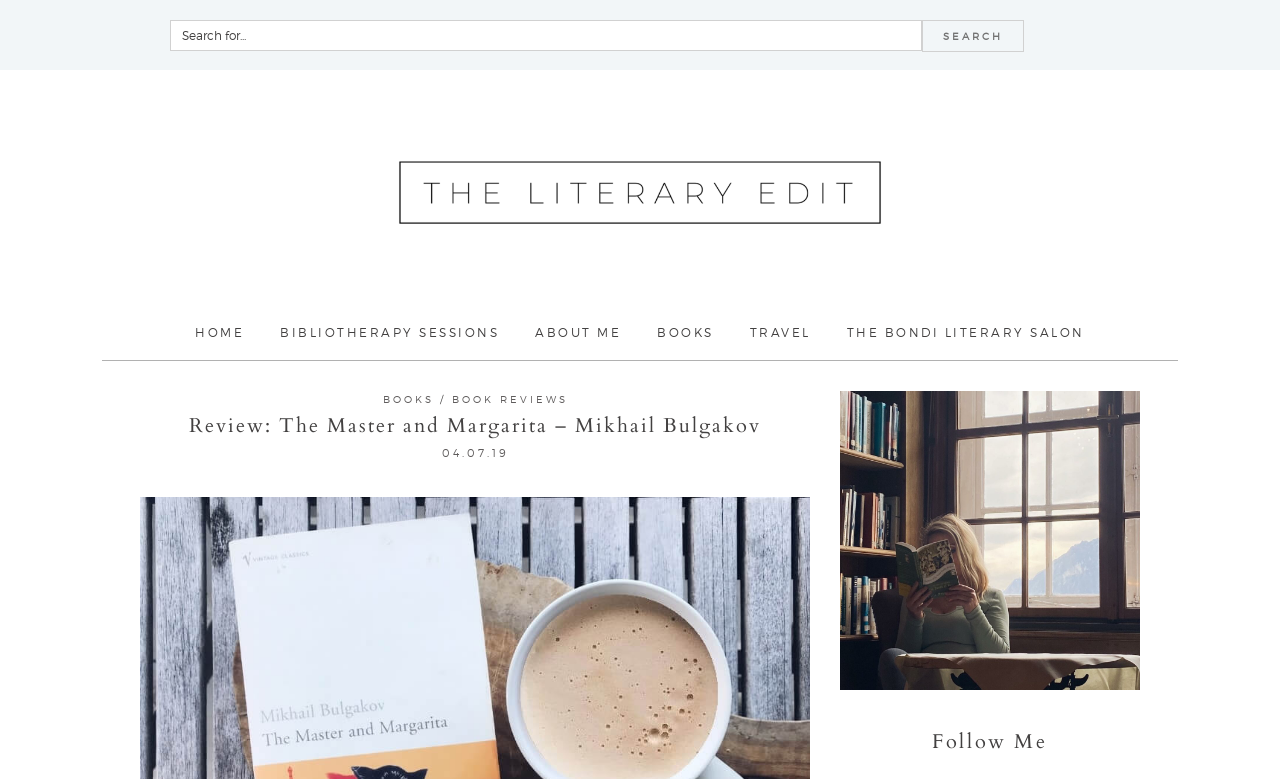Please identify the bounding box coordinates of the element that needs to be clicked to execute the following command: "Read the review of The Master and Margarita". Provide the bounding box using four float numbers between 0 and 1, formatted as [left, top, right, bottom].

[0.148, 0.529, 0.595, 0.564]